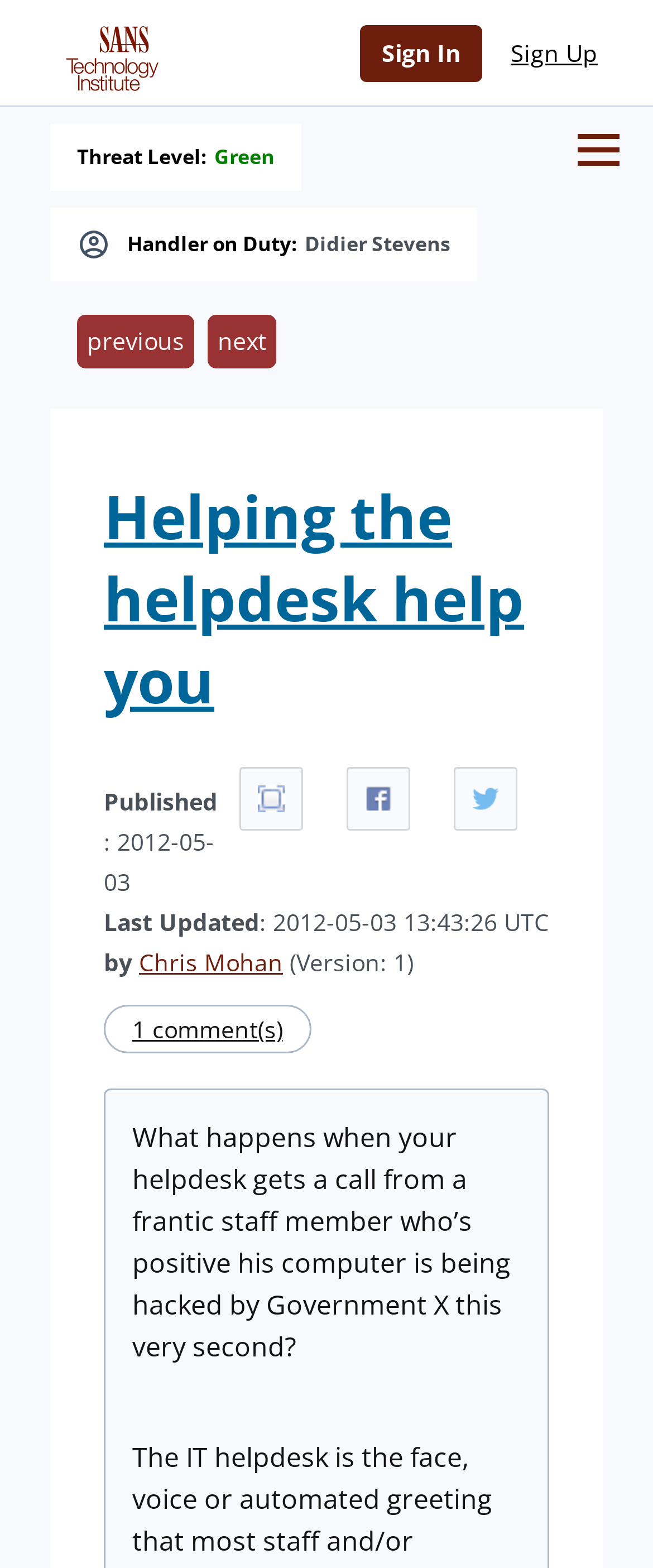Use the details in the image to answer the question thoroughly: 
Who is the handler on duty?

I found the answer by looking at the element with the text 'Handler on Duty:' and then finding the link element next to it, which contains the name 'Didier Stevens'.